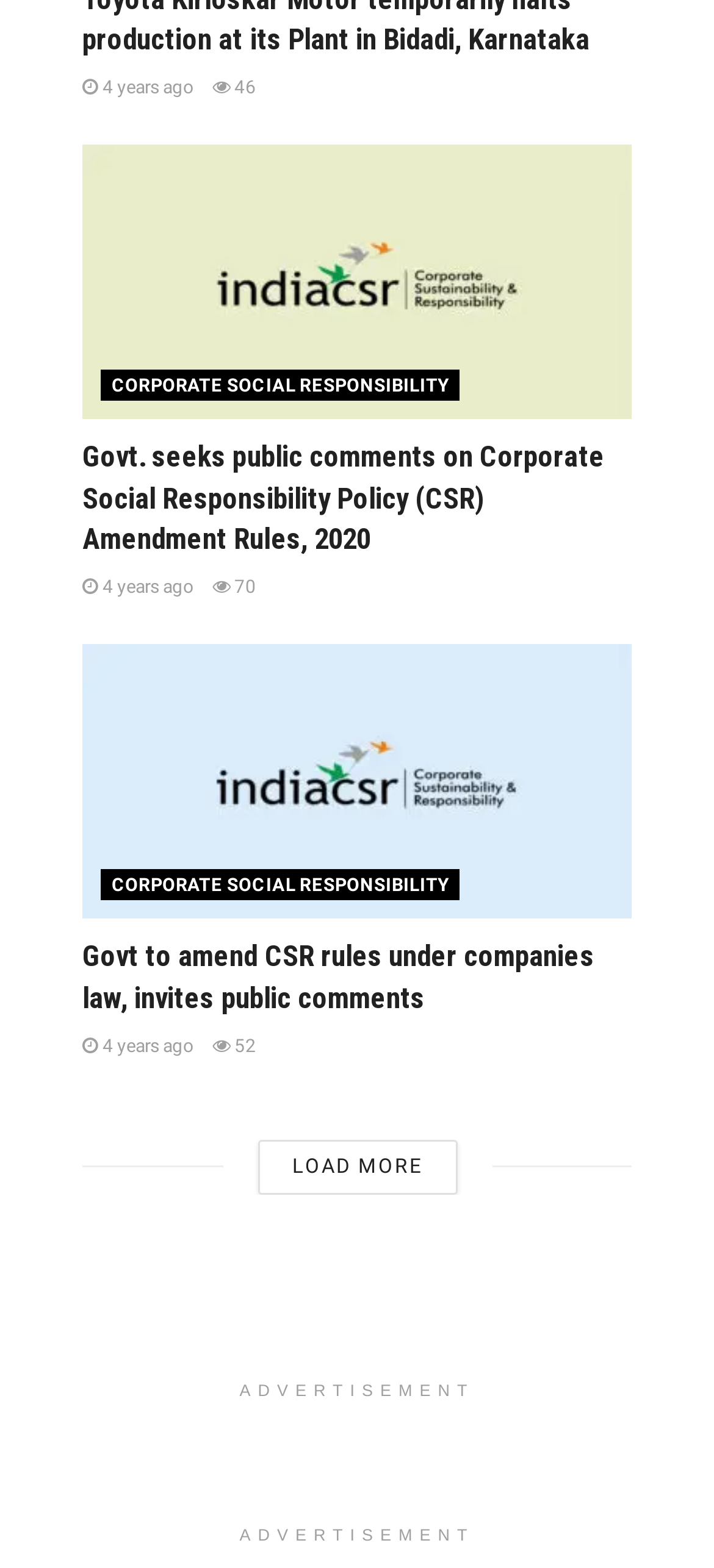Give a one-word or one-phrase response to the question:
What is the topic of the first article?

CSR Policy Amendment